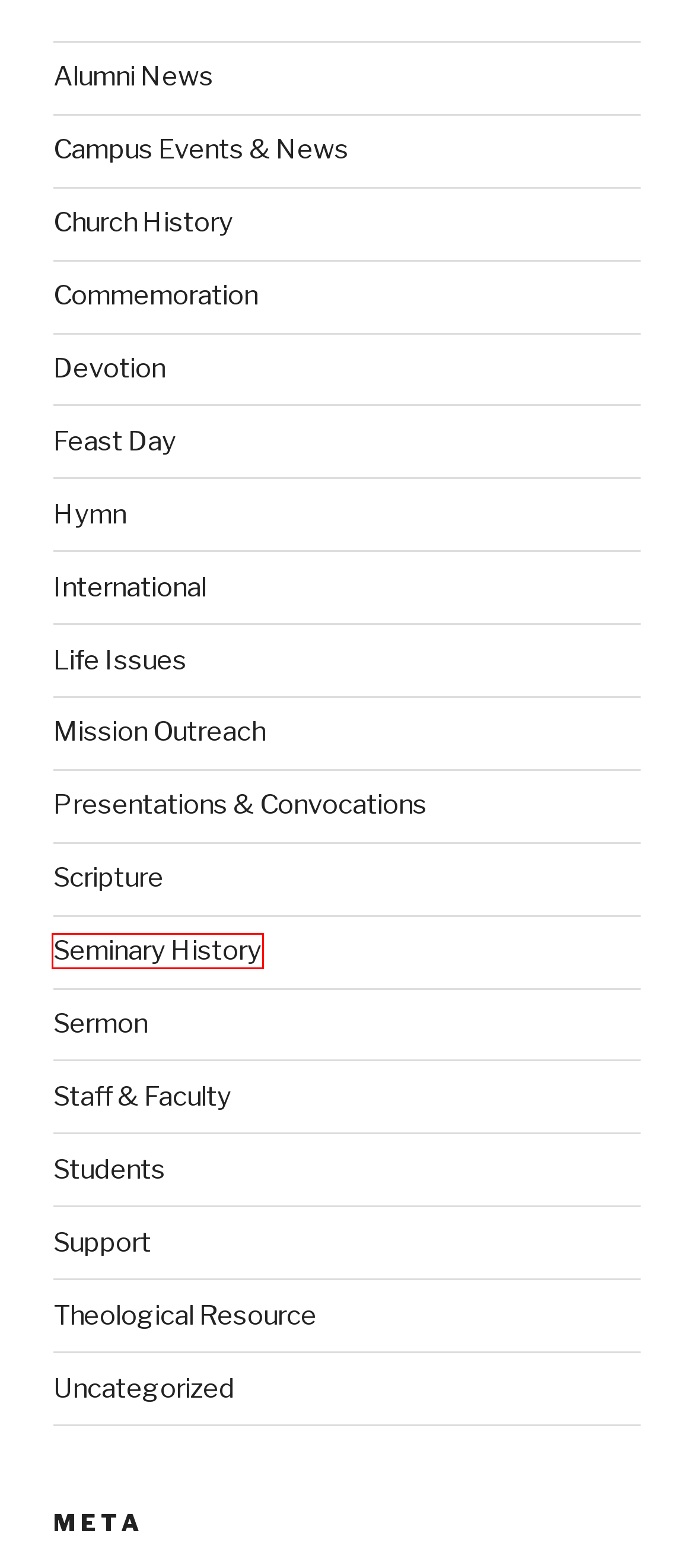Look at the screenshot of a webpage with a red bounding box and select the webpage description that best corresponds to the new page after clicking the element in the red box. Here are the options:
A. Seminary History – Concordia Theological Seminary, Fort Wayne
B. Church History – Concordia Theological Seminary, Fort Wayne
C. Uncategorized – Concordia Theological Seminary, Fort Wayne
D. Devotion – Concordia Theological Seminary, Fort Wayne
E. Theological Resource – Concordia Theological Seminary, Fort Wayne
F. Alumni News – Concordia Theological Seminary, Fort Wayne
G. Life Issues – Concordia Theological Seminary, Fort Wayne
H. Mission Outreach – Concordia Theological Seminary, Fort Wayne

A